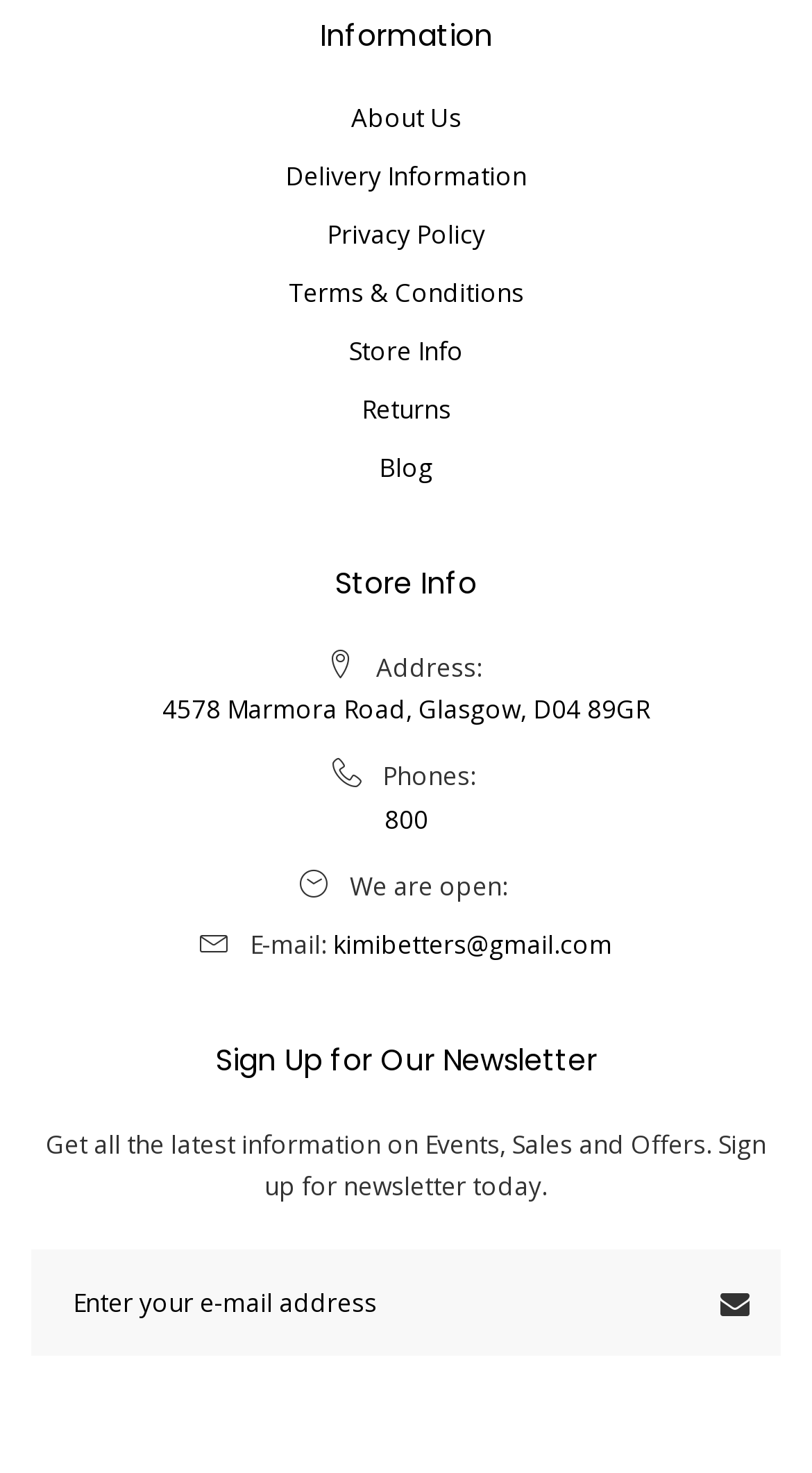Please analyze the image and provide a thorough answer to the question:
What is the email address of the store?

I found the email address by looking at the 'Store Info' section, where it is listed as 'E-mail:' followed by the actual email address.